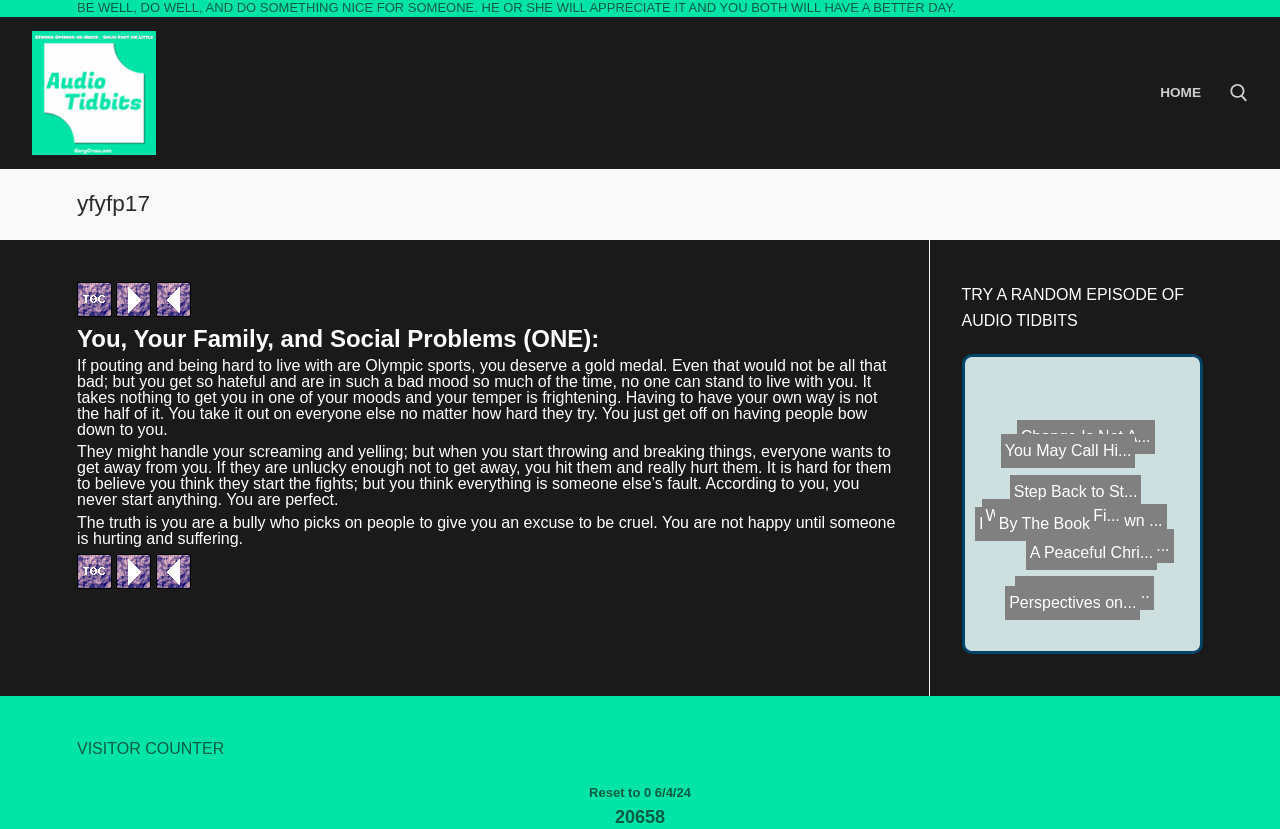Specify the bounding box coordinates for the region that must be clicked to perform the given instruction: "Read the article 'You, Your Family, and Social Problems'".

[0.06, 0.394, 0.7, 0.423]